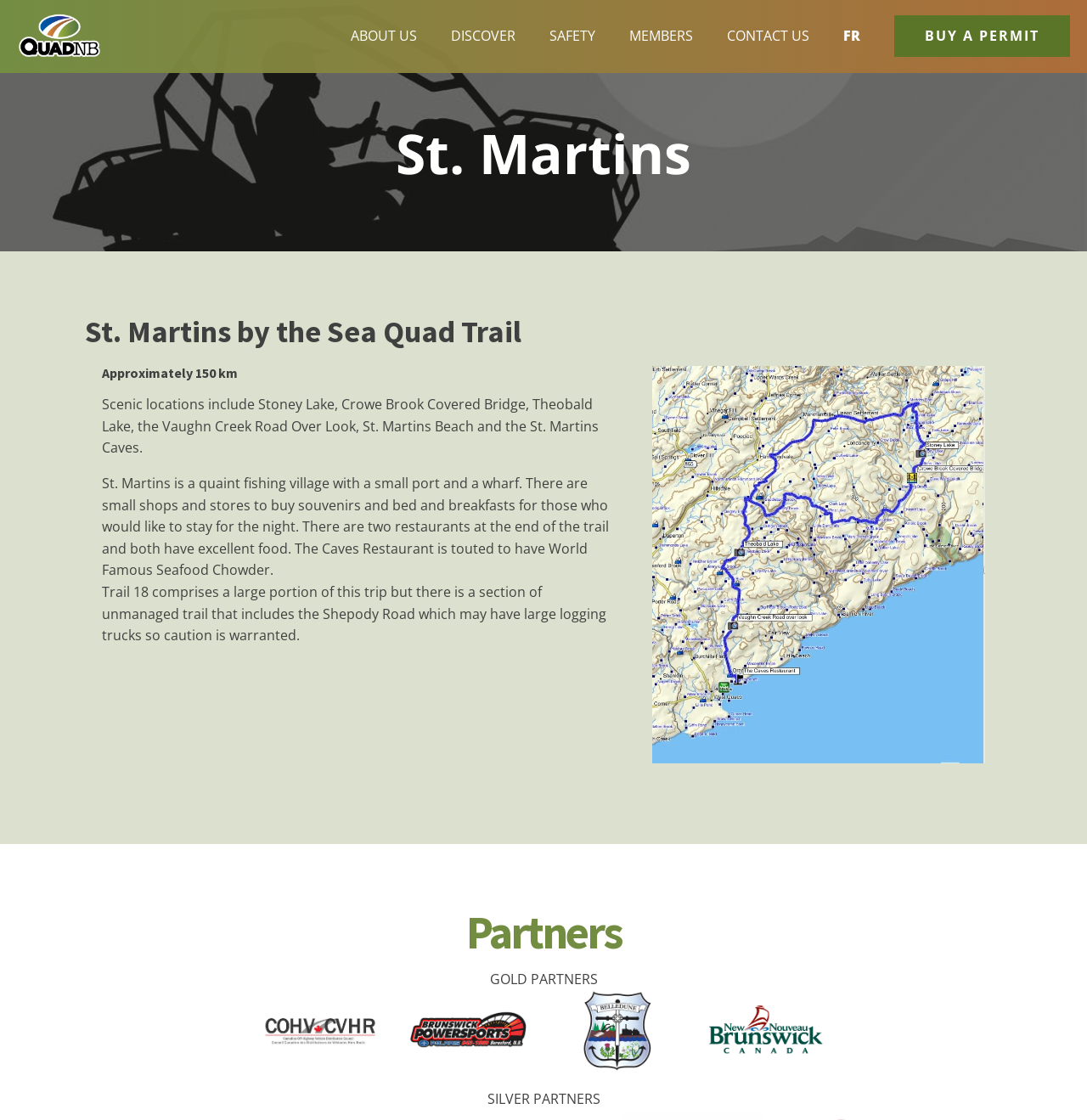Answer the question with a single word or phrase: 
How long is the trail described?

Approximately 150 km